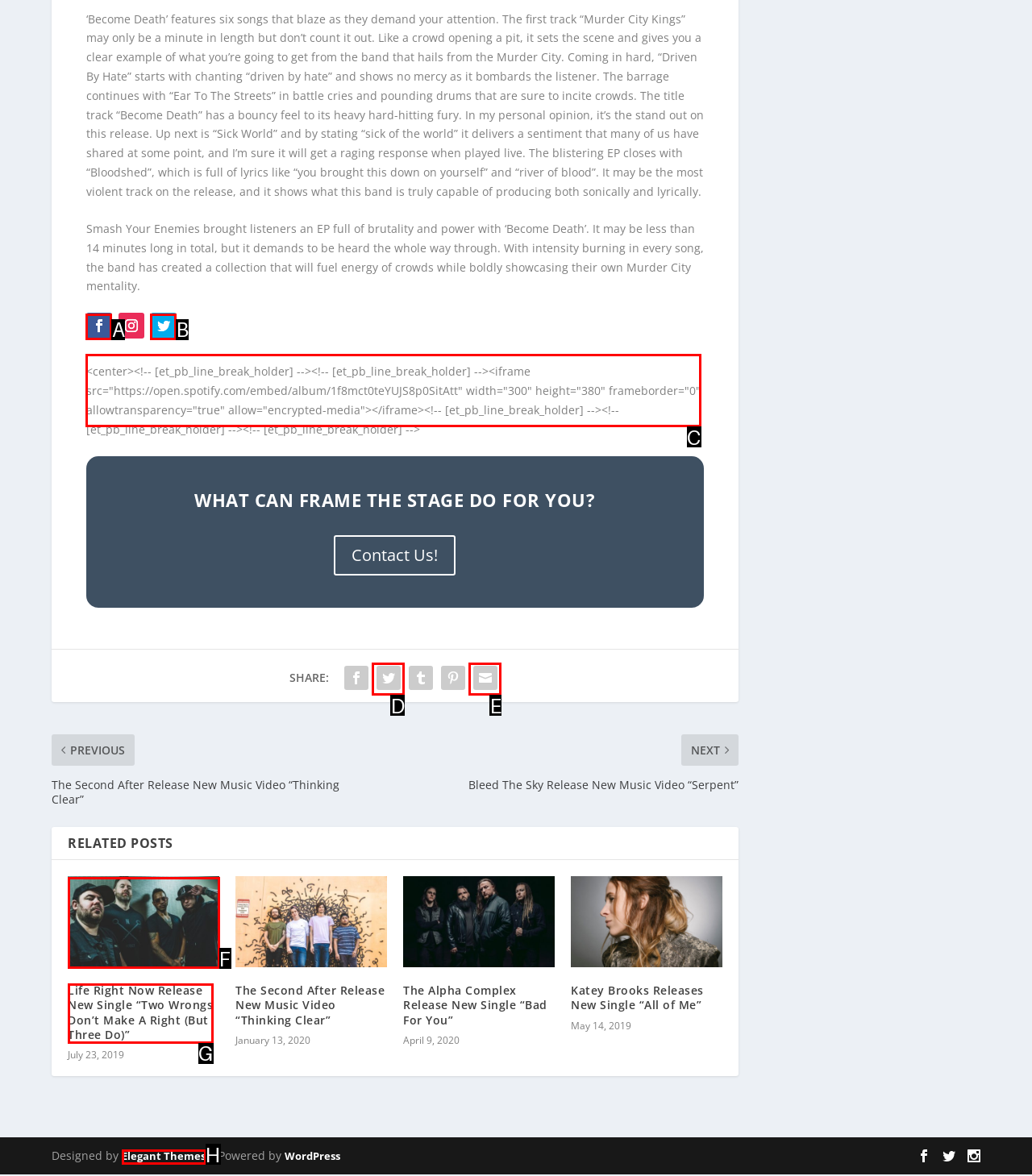Specify which HTML element I should click to complete this instruction: Play the album on Spotify Answer with the letter of the relevant option.

C